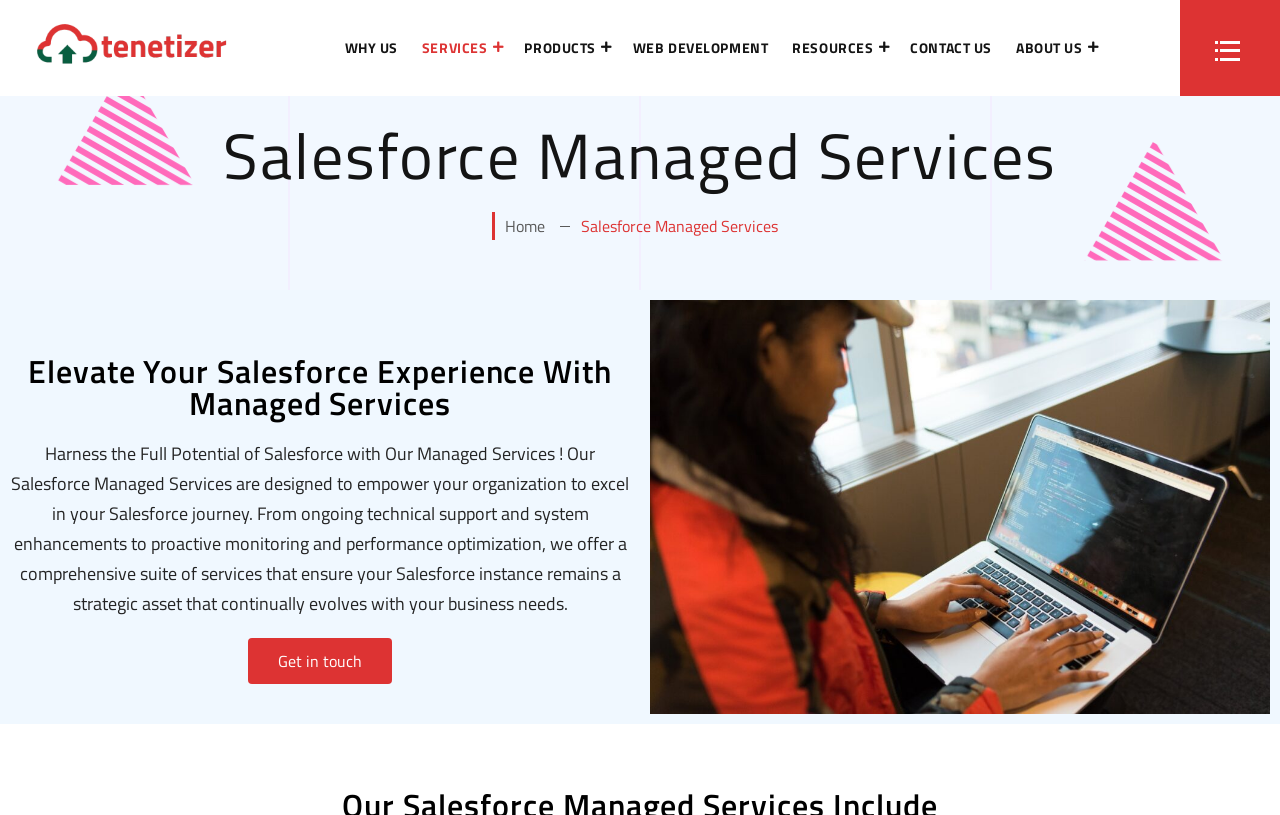Identify the bounding box coordinates of the element that should be clicked to fulfill this task: "Click on the 'logiciel' link". The coordinates should be provided as four float numbers between 0 and 1, i.e., [left, top, right, bottom].

[0.0, 0.0, 0.188, 0.118]